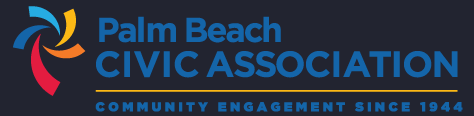What colors are used in the logo design?
Analyze the image and provide a thorough answer to the question.

The caption explicitly states that the logo features a stylized swirl design in vibrant colors, specifically blue, red, and orange, which symbolize dynamism and inclusivity.